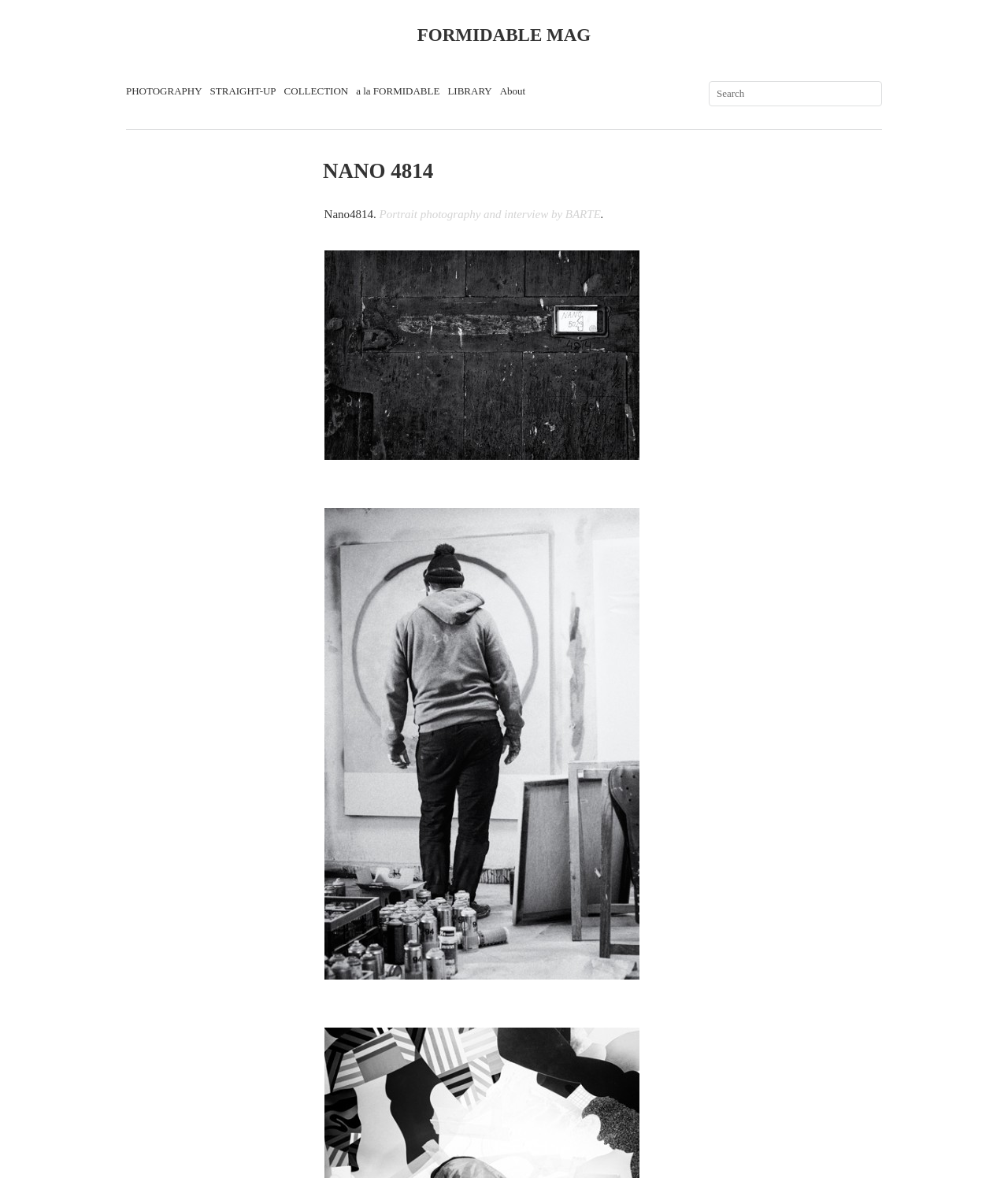Find the bounding box coordinates for the area that should be clicked to accomplish the instruction: "Visit FORMIDABLE MAG".

[0.414, 0.021, 0.586, 0.038]